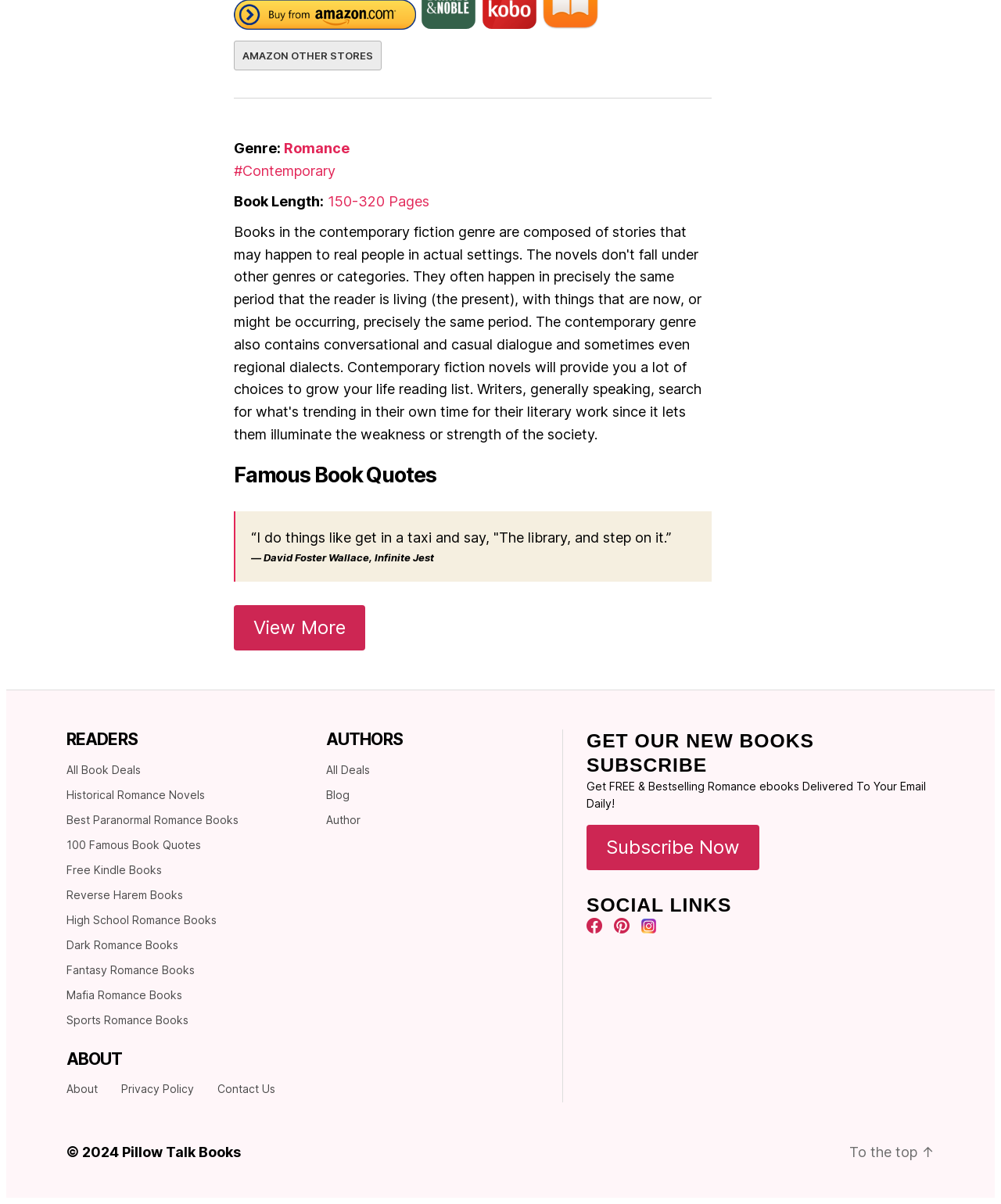What is the category of 'Historical Romance Novels'?
Based on the image, answer the question with as much detail as possible.

The answer can be found by looking at the section on the webpage where 'Historical Romance Novels' is listed, which is under the category 'READERS'.